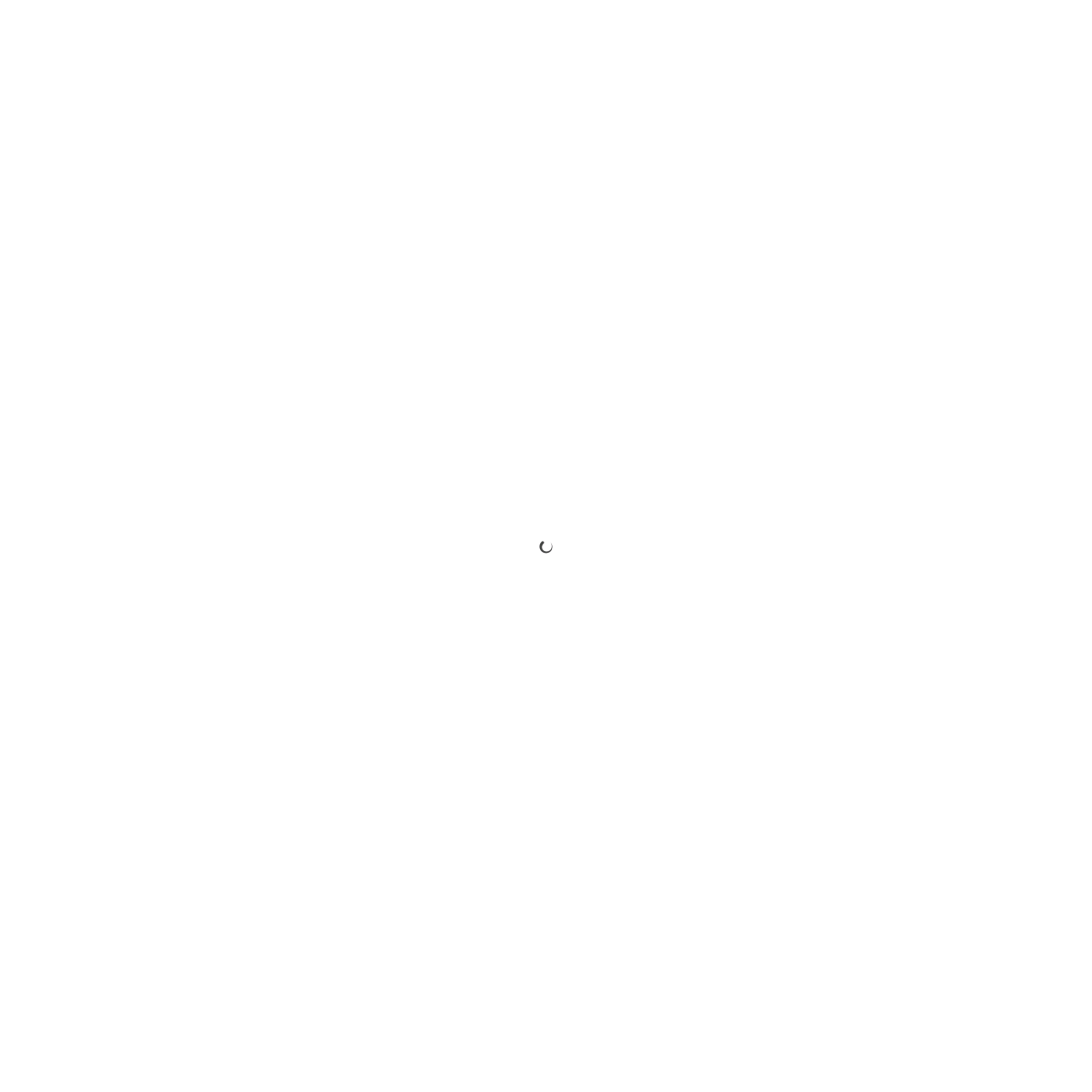What is the location of the company?
Based on the visual information, provide a detailed and comprehensive answer.

The webpage text states that the company is based in South West London, which is ideally placed to reach Stansted Airport for pick-ups or drop-offs.